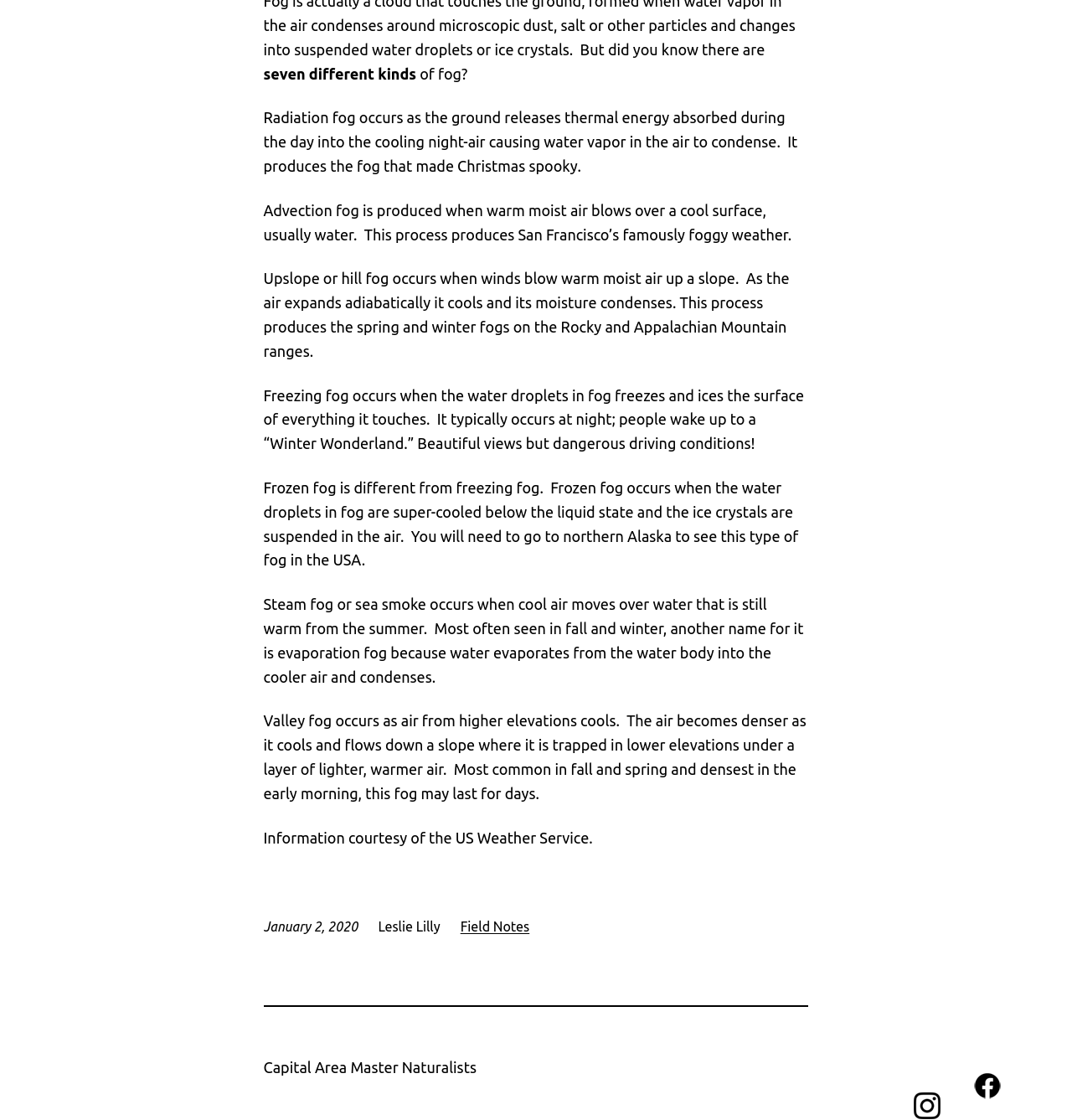Answer briefly with one word or phrase:
Where can you see frozen fog in the USA?

Northern Alaska